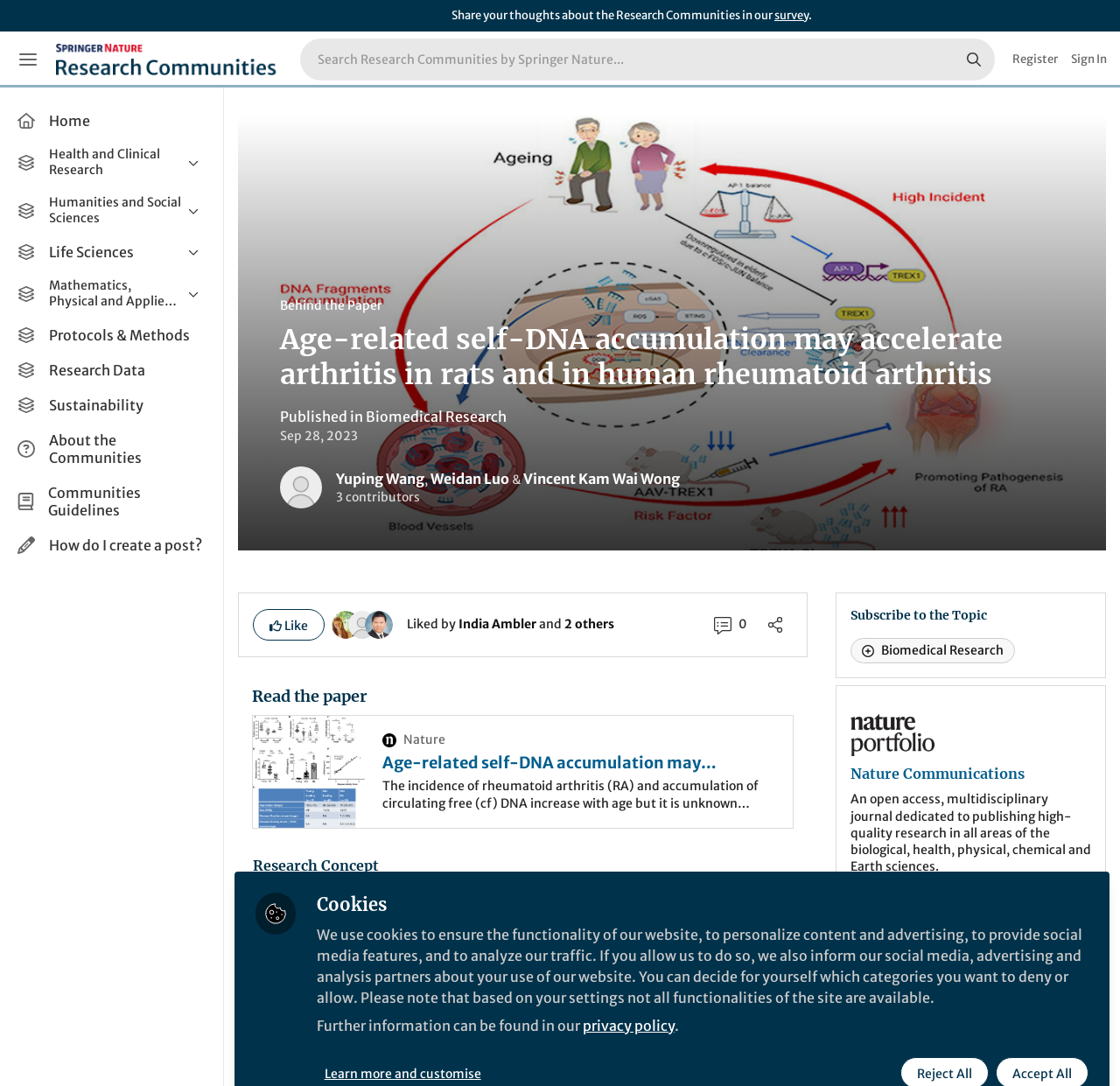Determine the bounding box coordinates of the region I should click to achieve the following instruction: "Search for research communities". Ensure the bounding box coordinates are four float numbers between 0 and 1, i.e., [left, top, right, bottom].

[0.268, 0.035, 0.888, 0.074]